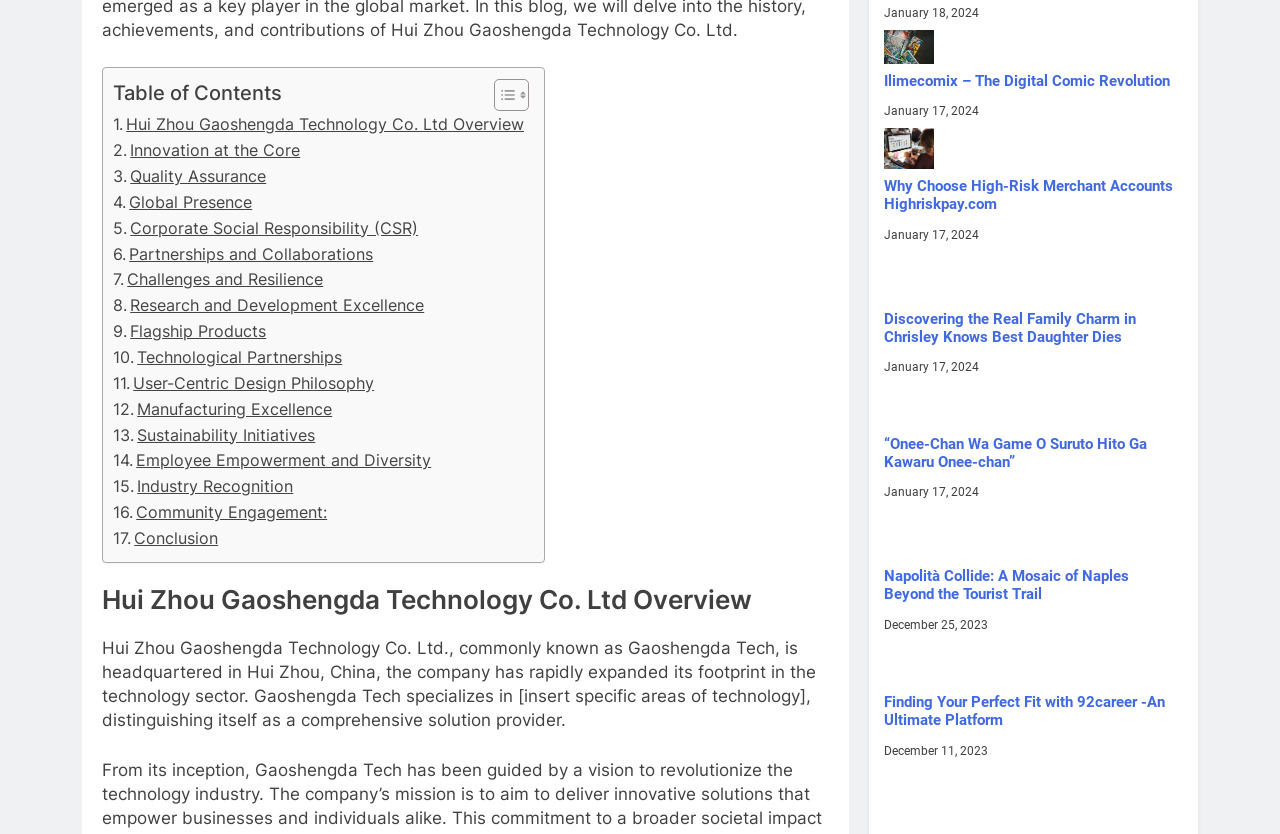Answer the question using only one word or a concise phrase: What is the date mentioned in the static text?

January 18, 2024